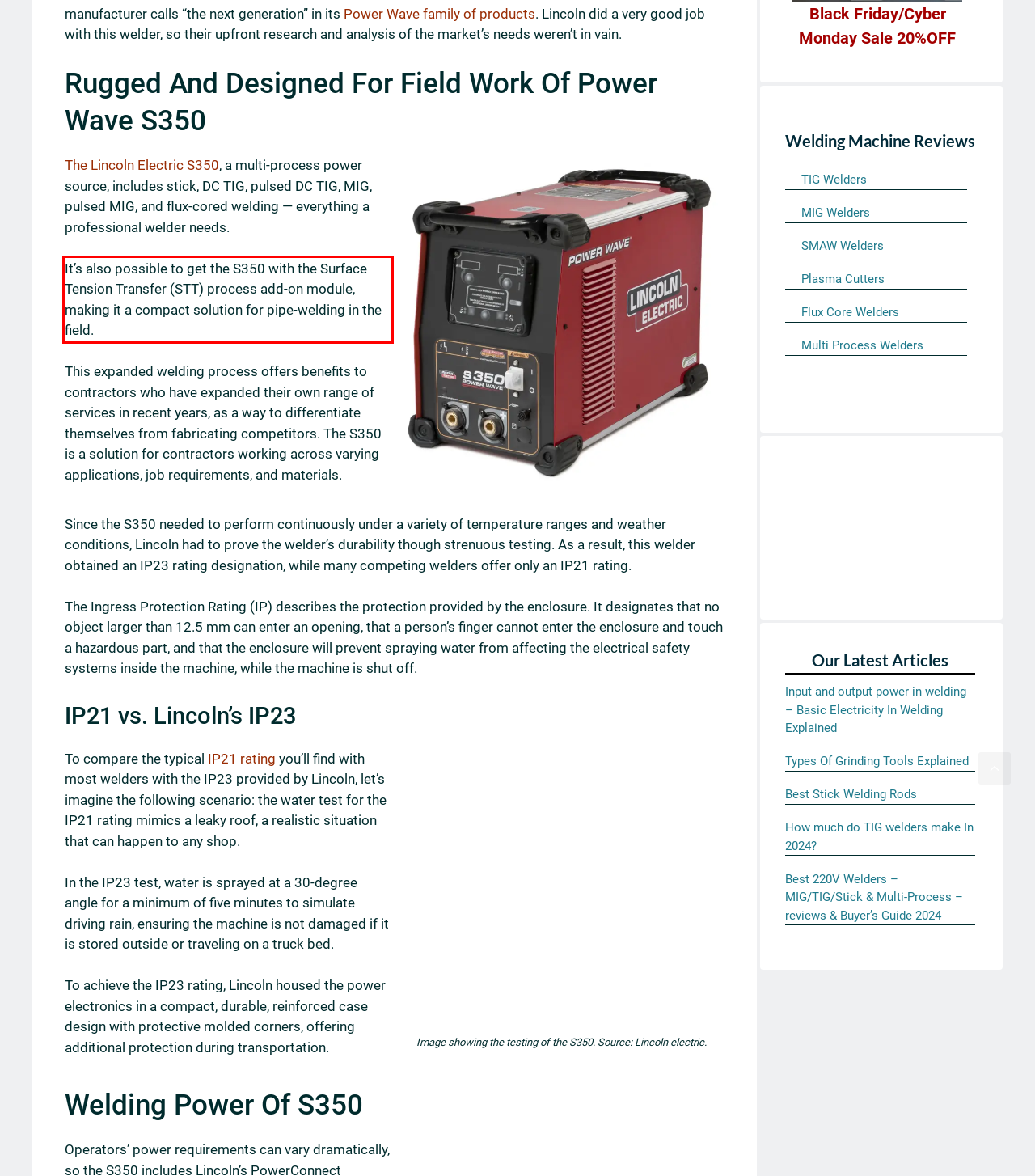Observe the screenshot of the webpage, locate the red bounding box, and extract the text content within it.

It’s also possible to get the S350 with the Surface Tension Transfer (STT) process add-on module, making it a compact solution for pipe-welding in the field.